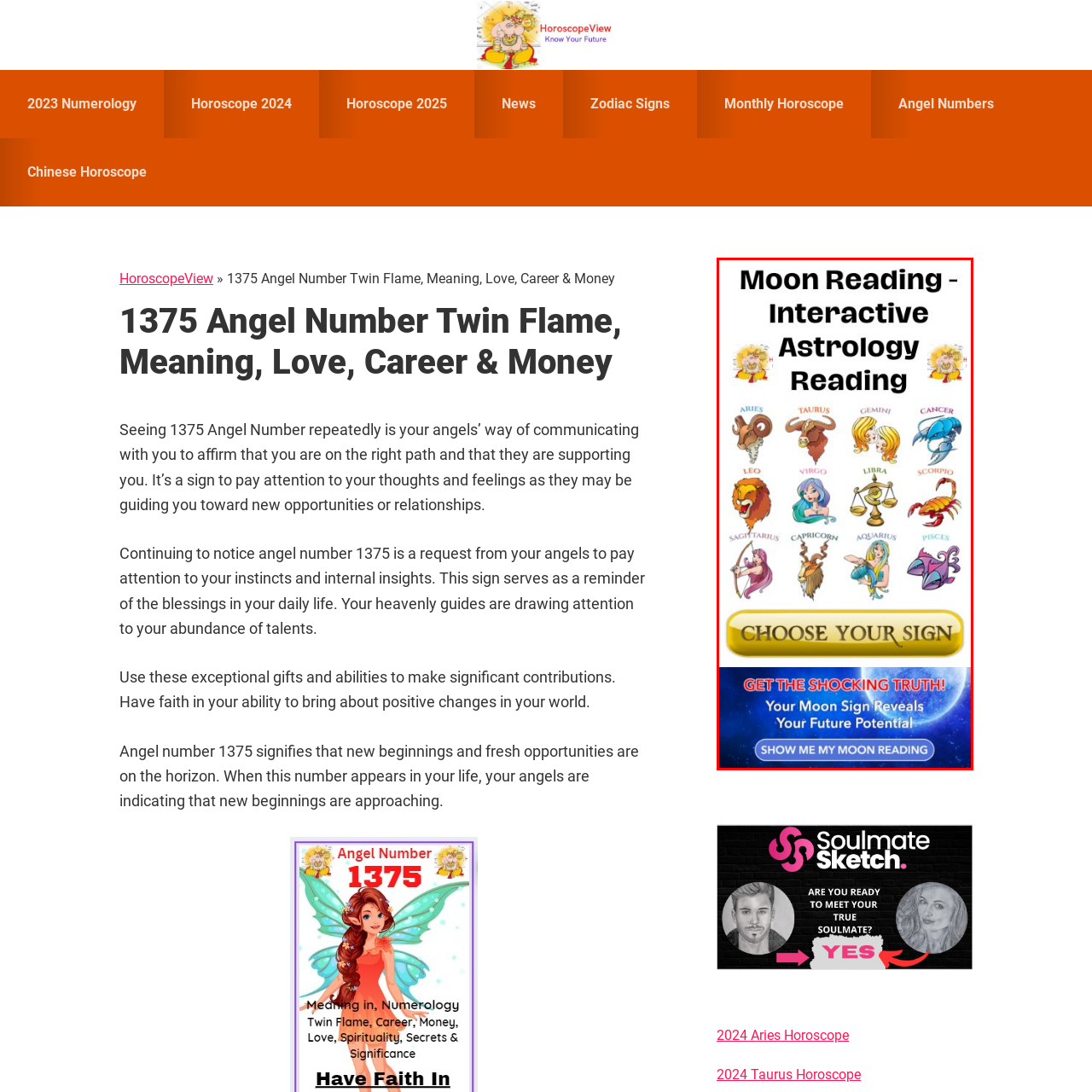How many zodiac signs are illustrated in the image?  
Study the image enclosed by the red boundary and furnish a detailed answer based on the visual details observed in the image.

The image features colorful illustrations of the 12 zodiac signs, which are Aries, Taurus, Gemini, Cancer, Leo, Virgo, Libra, Scorpio, Sagittarius, Capricorn, Aquarius, and Pisces. These signs are prominently displayed below the title of the platform.